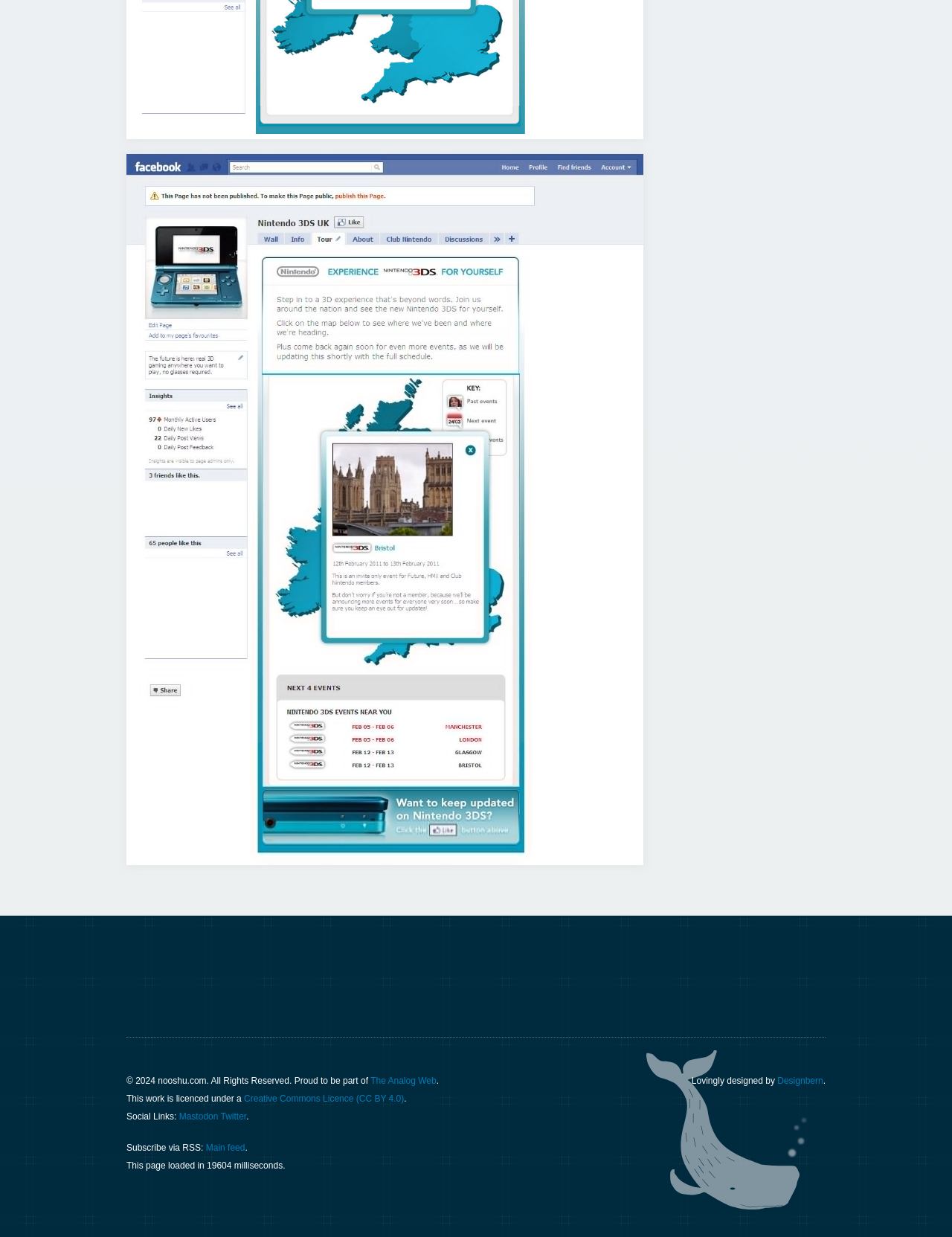What is the name of the project?
Please interpret the details in the image and answer the question thoroughly.

The answer can be found by looking at the figcaption elements, which contain the text 'project'. There are two instances of this element, one above the image and one below it.